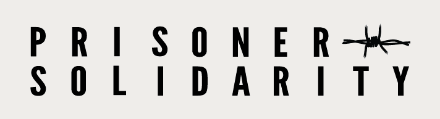Describe the image thoroughly, including all noticeable details.

The image features the logo of "Prisoner Solidarity," which visually represents the organization's commitment to advocating for the rights and welfare of prisoners. The words "PRISONER" and "SOLIDARITY" are displayed in a bold, modern font, with the letter "R" in "PRISONER" crossed out, possibly symbolizing a protest against the injustices faced by incarcerated individuals. This logo encapsulates the organization's mission to highlight issues related to incarceration and promote community support for those affected by the prison system. The clean, monochrome design embodies a sense of urgency and advocacy in its message.